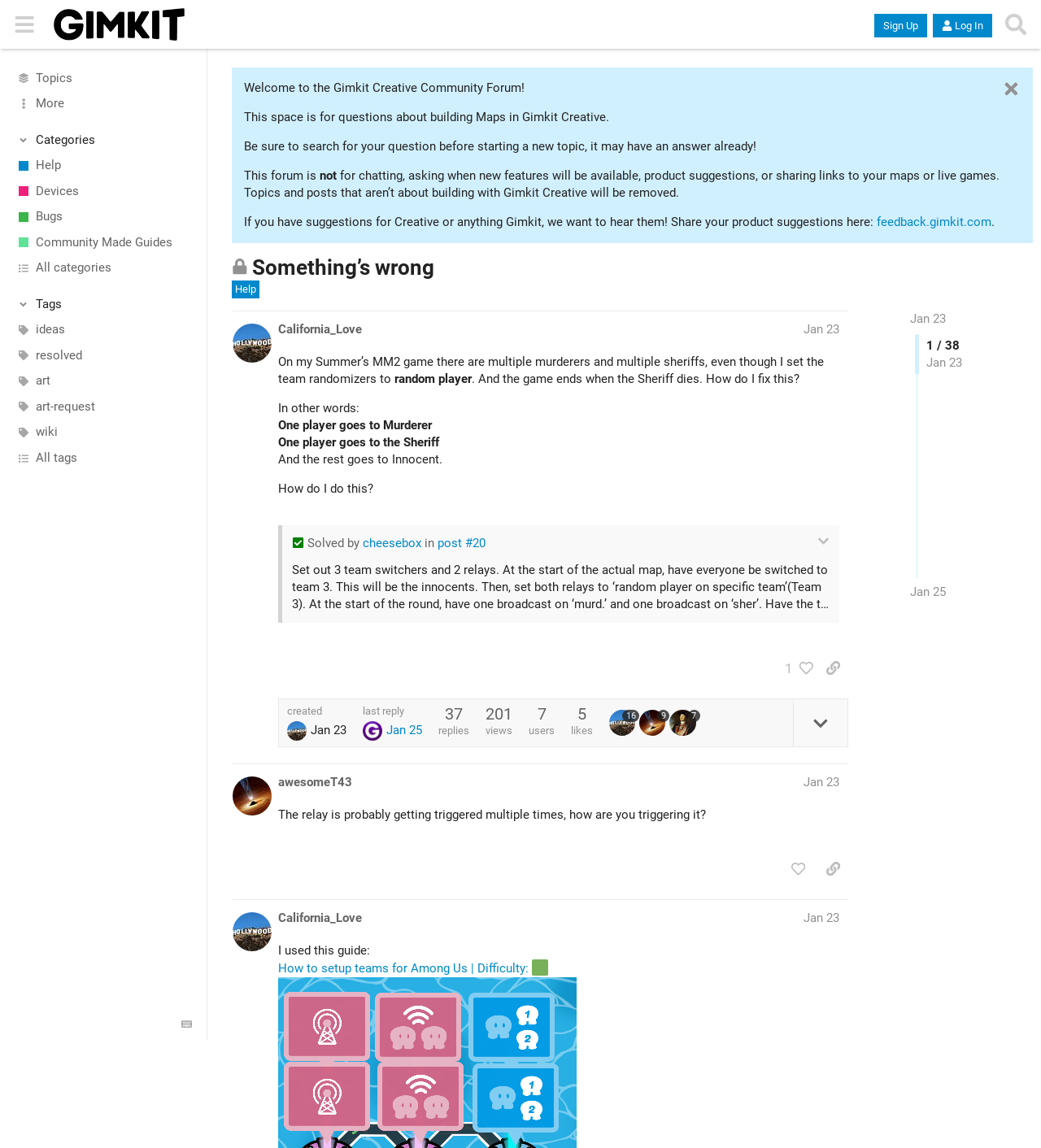Locate the bounding box coordinates of the element that needs to be clicked to carry out the instruction: "Read the post by 'California_Love'". The coordinates should be given as four float numbers ranging from 0 to 1, i.e., [left, top, right, bottom].

[0.224, 0.271, 0.863, 0.665]